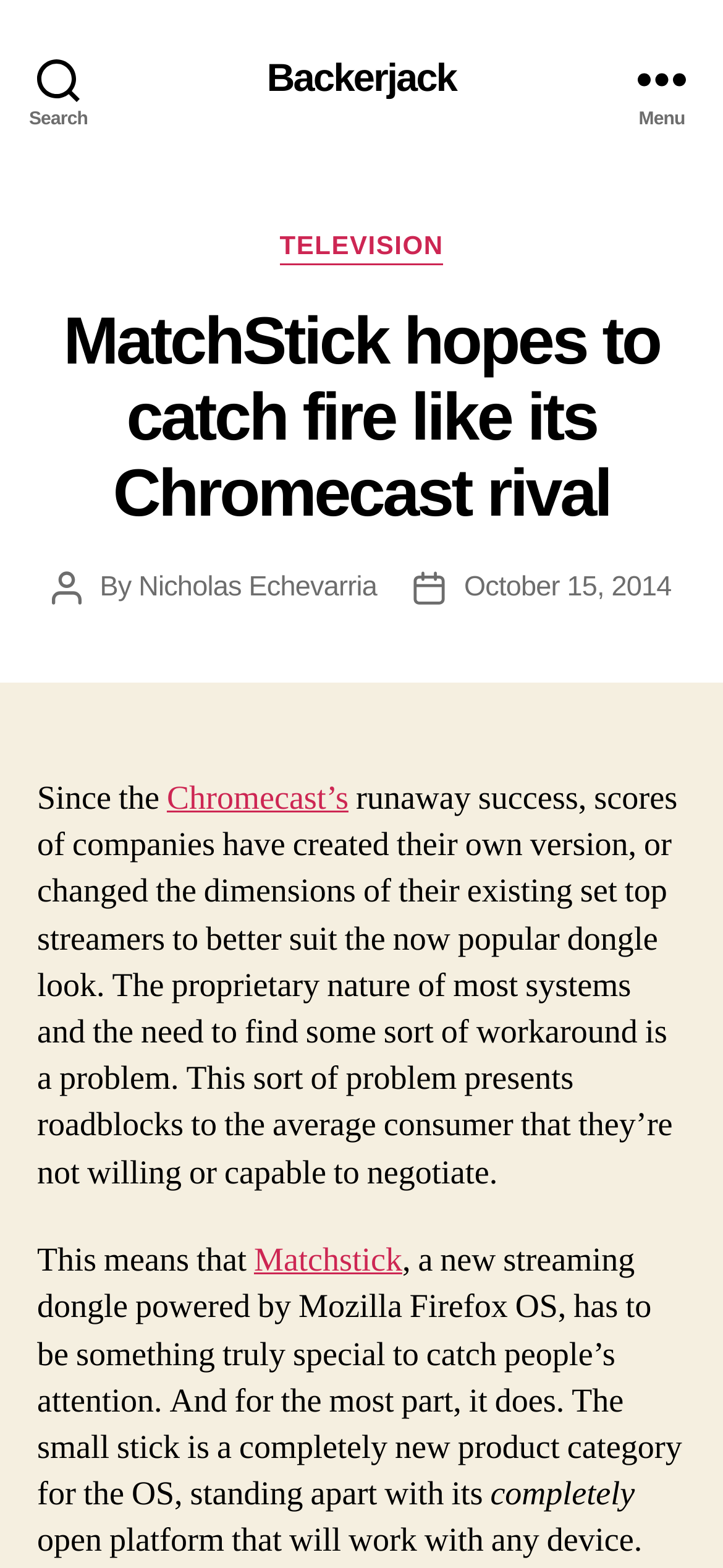Extract the primary header of the webpage and generate its text.

MatchStick hopes to catch fire like its Chromecast rival